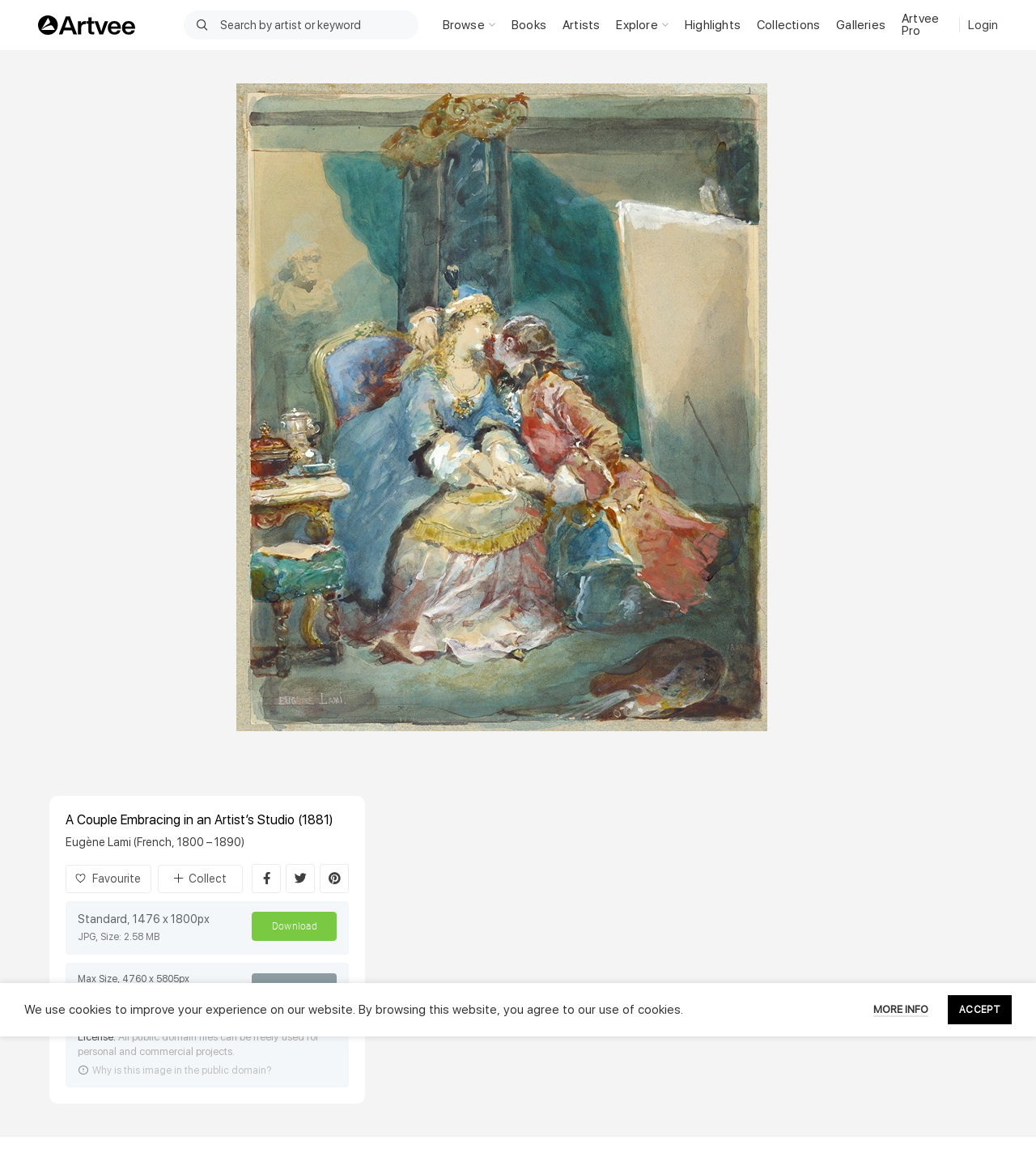What is the license of the image?
Look at the image and respond to the question as thoroughly as possible.

I found the license of the image by looking at the heading 'License: All public domain files can be freely used for personal and commercial projects.', which indicates that the image is in the public domain and can be used freely.